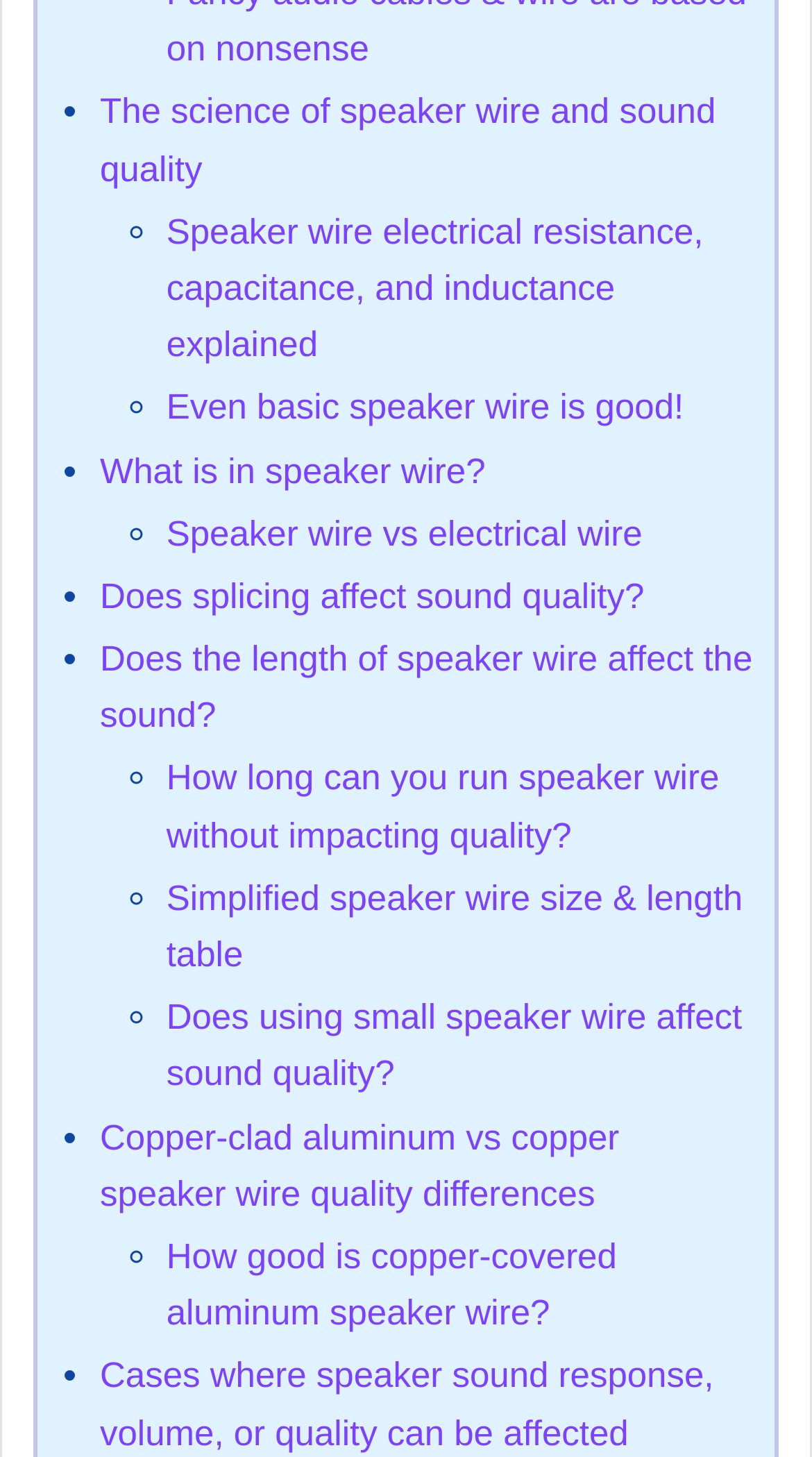Specify the bounding box coordinates of the region I need to click to perform the following instruction: "Explore what is in speaker wire". The coordinates must be four float numbers in the range of 0 to 1, i.e., [left, top, right, bottom].

[0.123, 0.309, 0.598, 0.337]